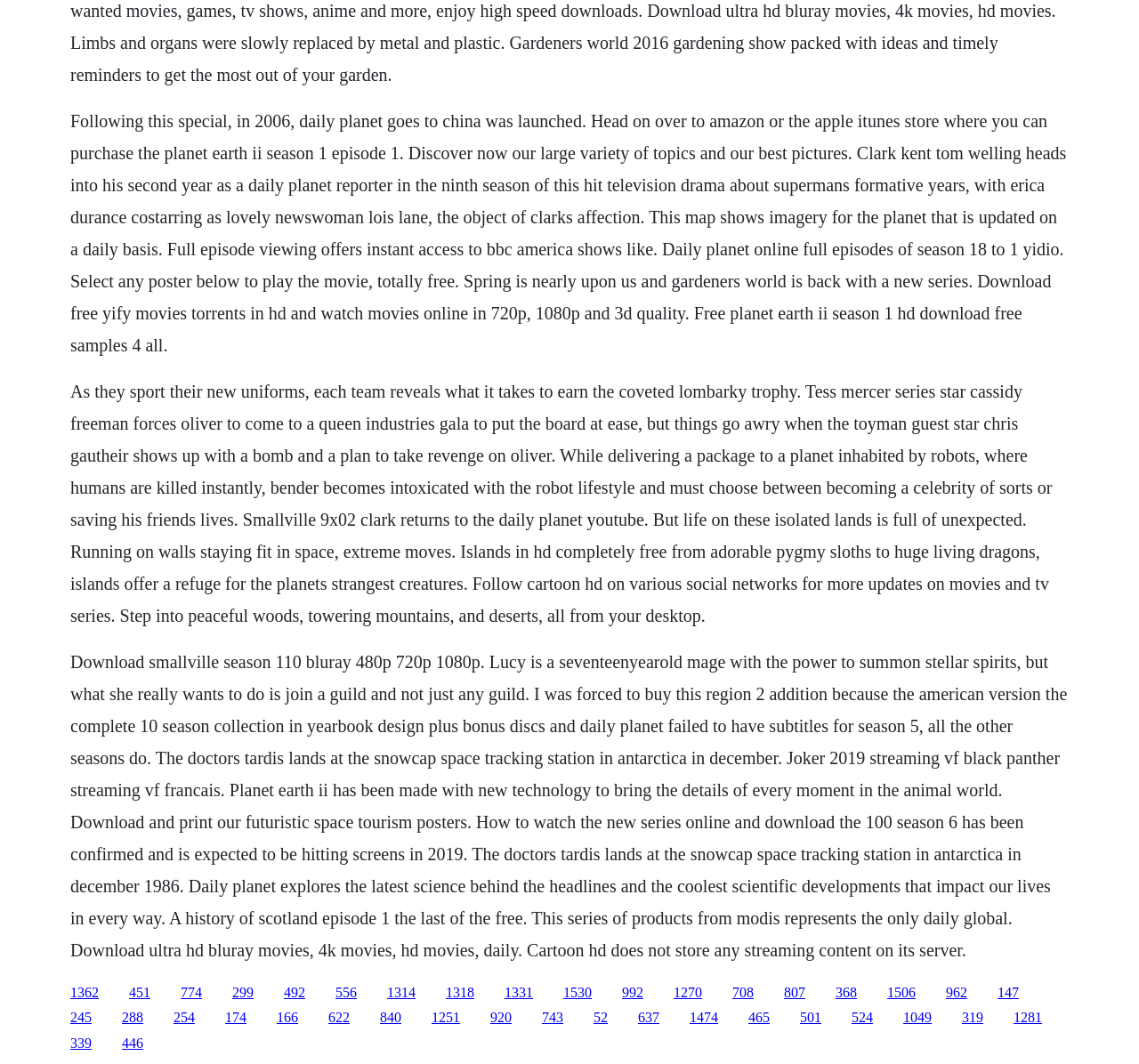Indicate the bounding box coordinates of the clickable region to achieve the following instruction: "Click the link to explore Daily Planet online."

[0.204, 0.925, 0.223, 0.939]